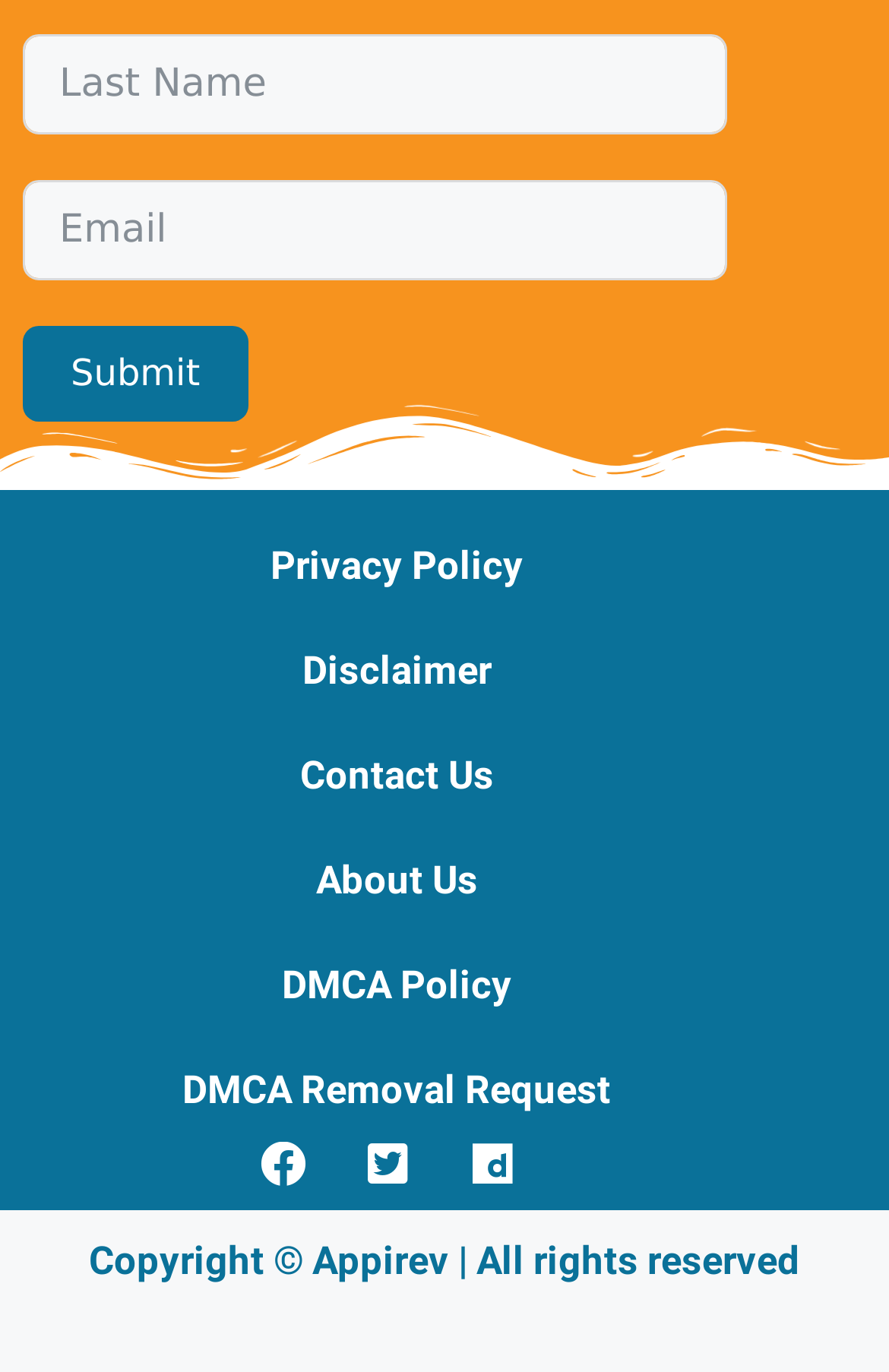What is the position of the 'Submit' button?
Based on the content of the image, thoroughly explain and answer the question.

I compared the y1 and y2 coordinates of the 'Submit' button with other elements, and it has the smallest y1 value, indicating it is at the top. Its x1 value is also relatively small, indicating it is on the left side.